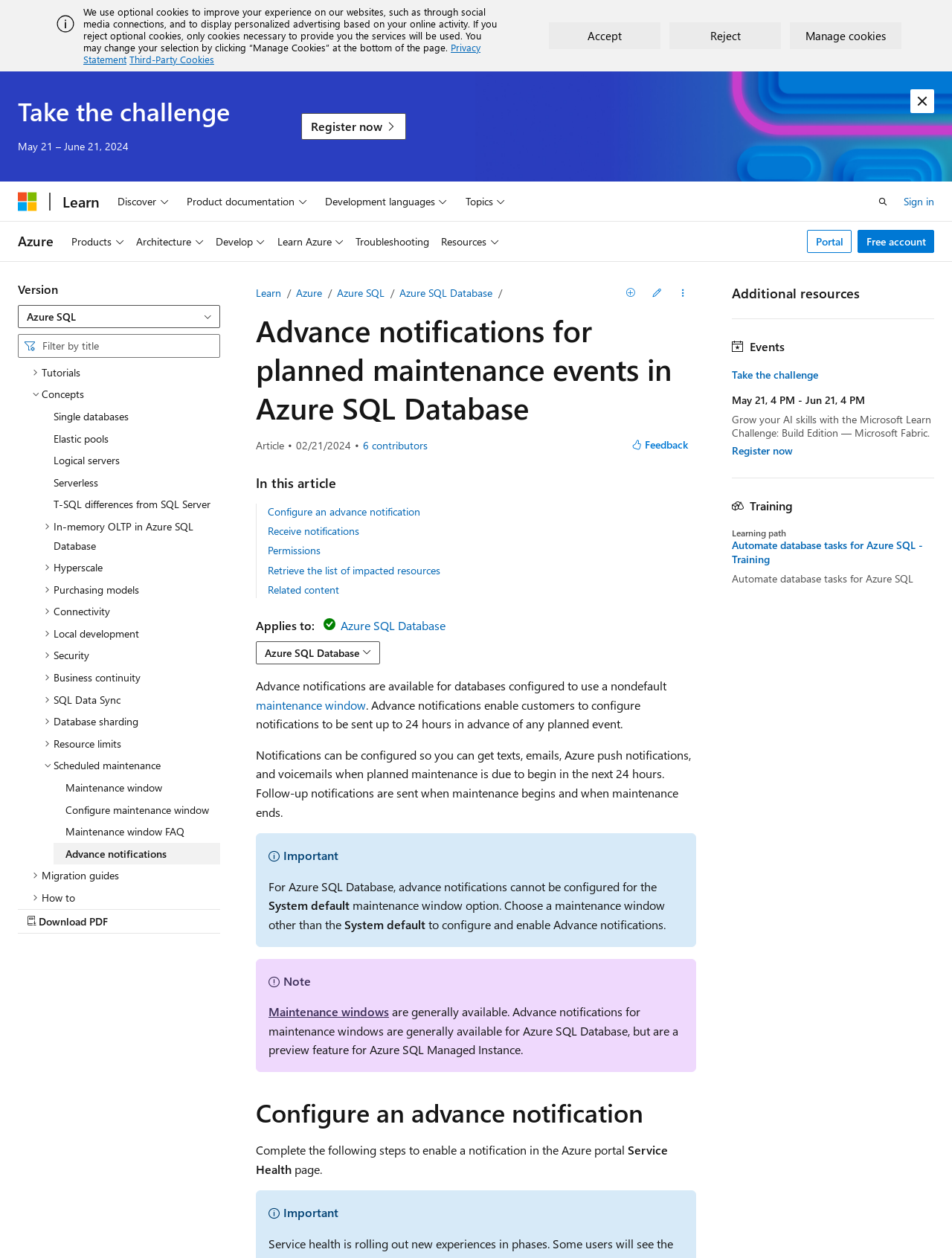Identify the bounding box coordinates of the clickable region necessary to fulfill the following instruction: "Register now". The bounding box coordinates should be four float numbers between 0 and 1, i.e., [left, top, right, bottom].

[0.316, 0.09, 0.427, 0.111]